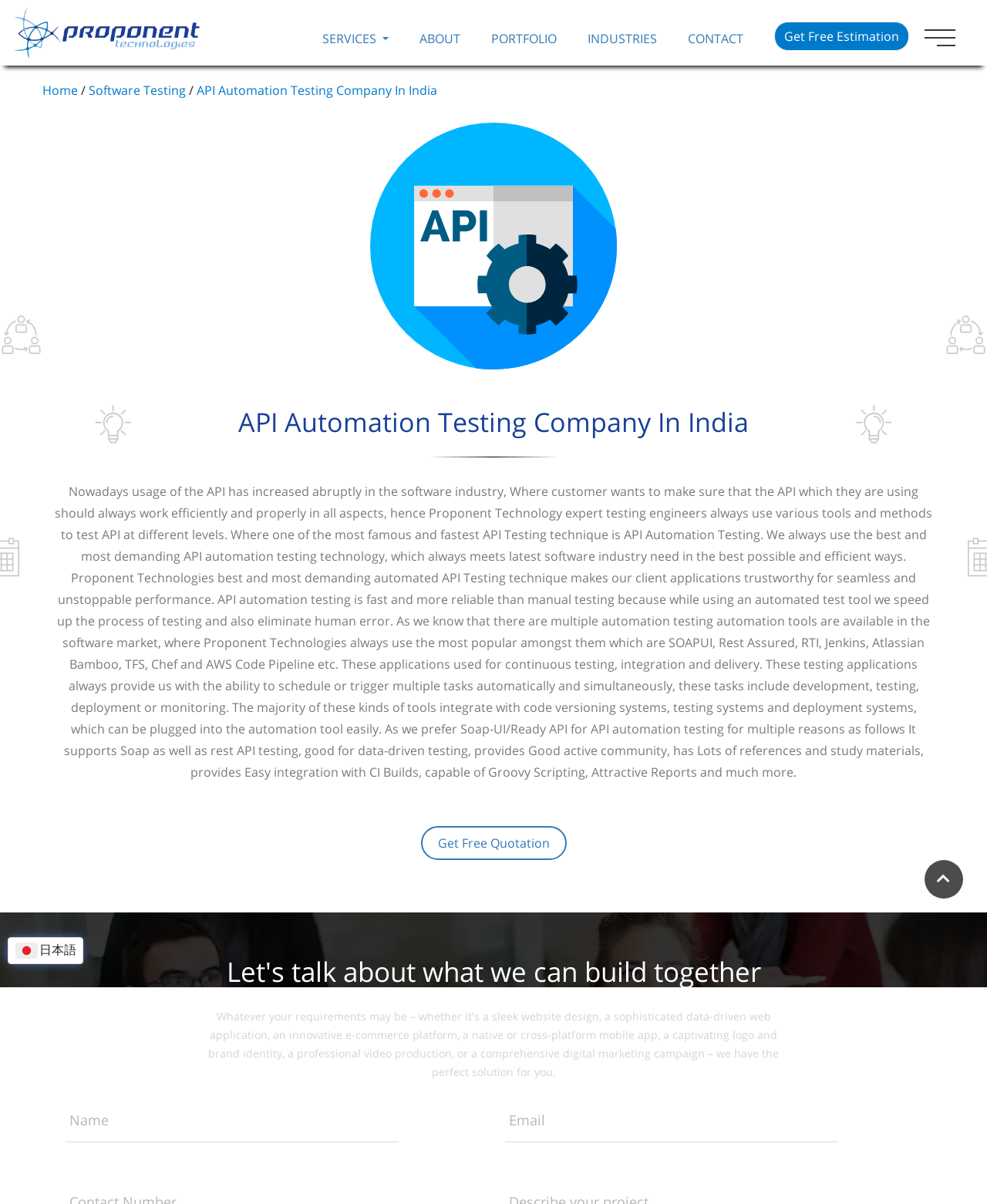From the webpage screenshot, identify the region described by parent_node: Name name="name". Provide the bounding box coordinates as (top-left x, top-left y, bottom-right x, bottom-right y), with each value being a floating point number between 0 and 1.

[0.066, 0.916, 0.404, 0.949]